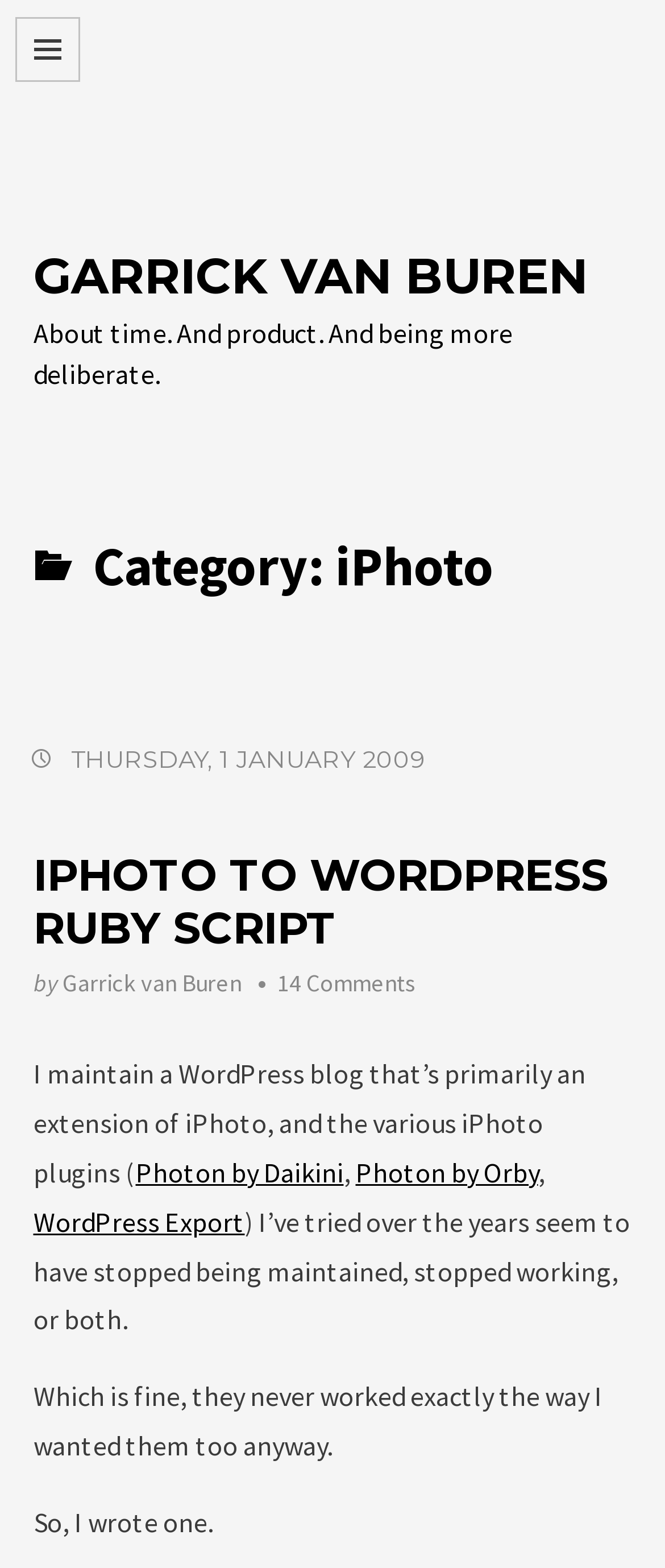Write an extensive caption that covers every aspect of the webpage.

This webpage is about Garrick van Buren, with a focus on his blog post about an iPhoto to WordPress Ruby script. At the top left, there is a small icon represented by '\uf419'. Below it, the title "GARRICK VAN BUREN" is prominently displayed, with a link to the same title. 

Next, there is a heading that reads "About time. And product. And being more deliberate." Below this heading, there are several sections. On the left, there is a category section with the title "Category: iPhoto". To the right of the category section, there is a date section with the title "THURSDAY, 1 JANUARY 2009". 

Below the date section, there is a main content area. The title "IPHOTO TO WORDPRESS RUBY SCRIPT" is displayed, with a link to the same title. Below the title, there is a byline with the text "by" followed by a link to "Garrick van Buren". Next to the byline, there is a link to "14 Comments on iPhoto to WordPress Ruby Script". 

The main content of the blog post starts below the byline. The text describes the author's experience with iPhoto plugins and their decision to write their own script. There are several links to other resources, including "Photon by Daikini", "Photon by Orby", and "WordPress Export". The blog post continues with the author's thoughts on the limitations of existing plugins and their motivation for creating their own solution.